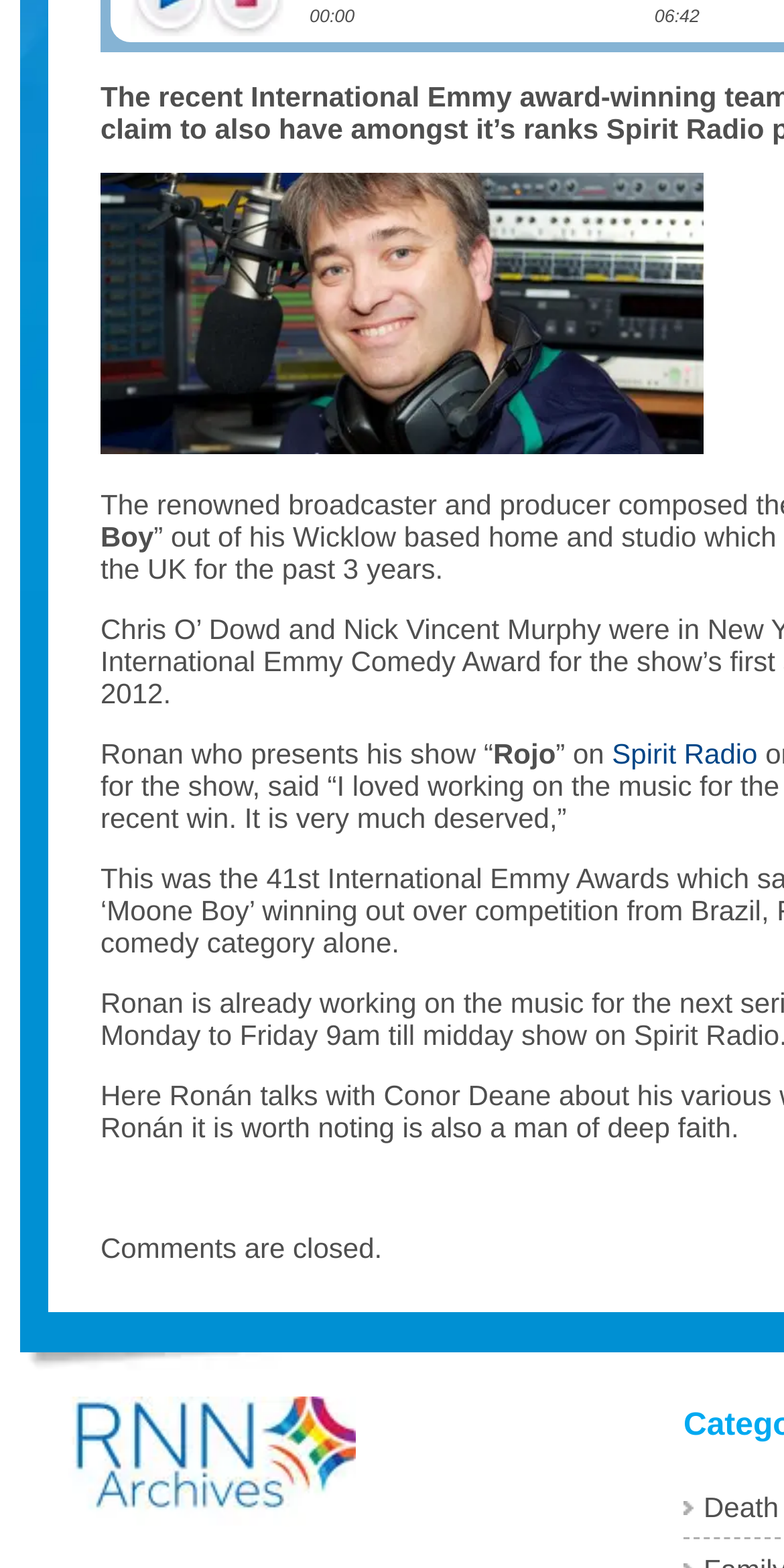Bounding box coordinates must be specified in the format (top-left x, top-left y, bottom-right x, bottom-right y). All values should be floating point numbers between 0 and 1. What are the bounding box coordinates of the UI element described as: Death

[0.897, 0.951, 0.993, 0.972]